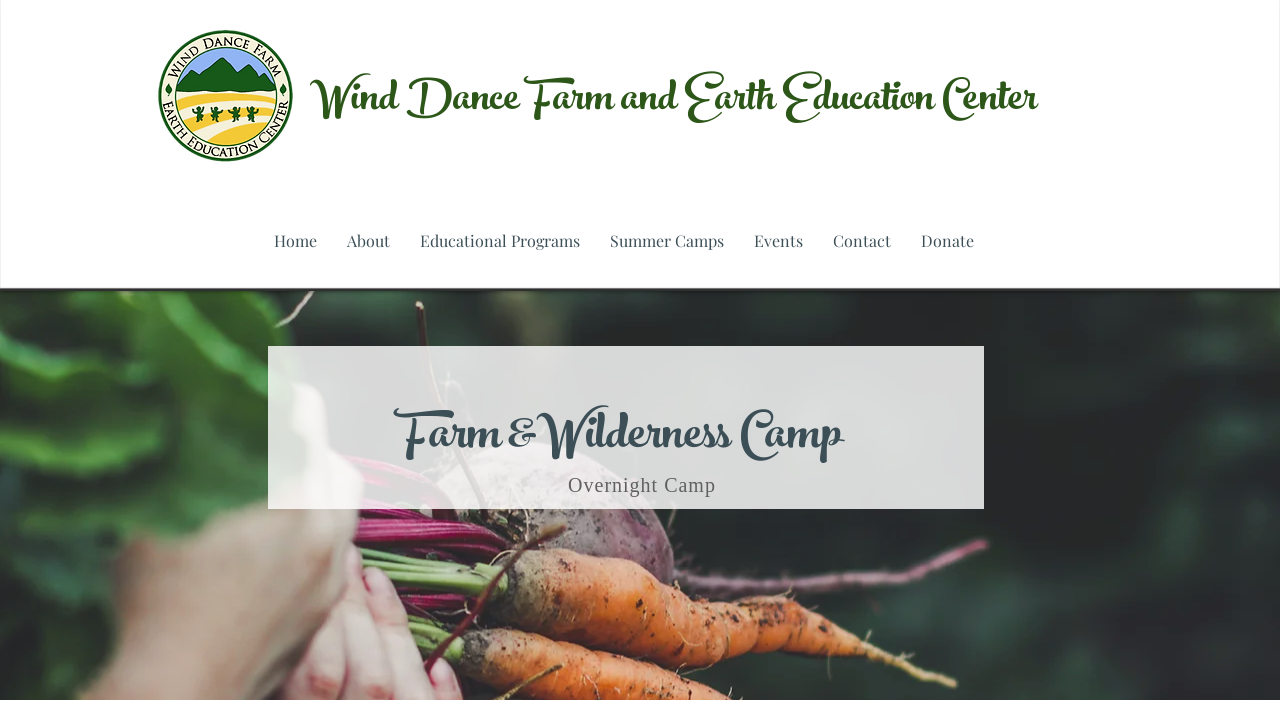What is the name of the farm?
Please respond to the question with a detailed and well-explained answer.

The name of the farm can be found in the heading element 'Wind Dance Farm and Earth Education Center' which is located at the top of the webpage, indicating that the webpage is about Wind Dance Farm.